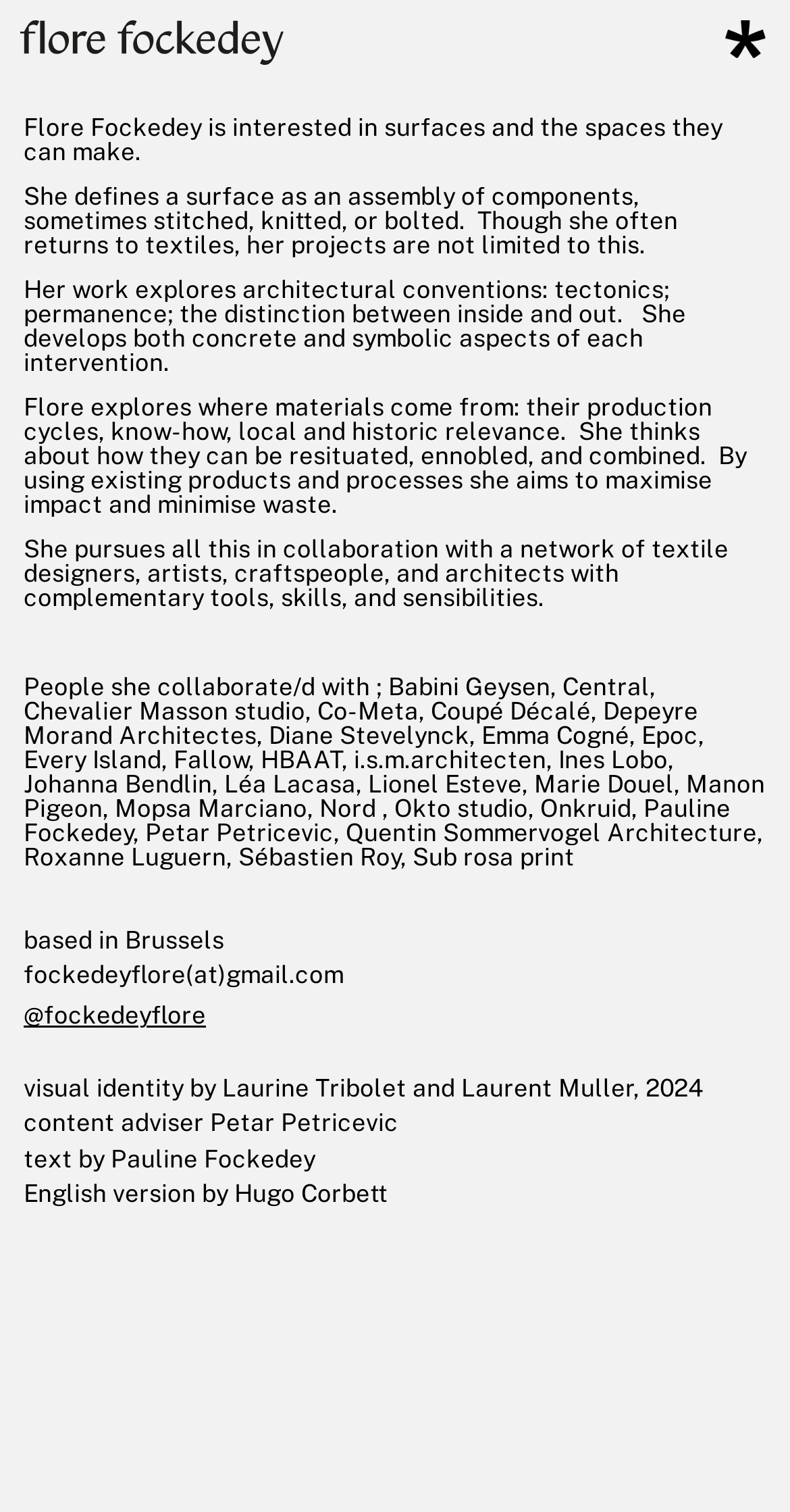Please determine the bounding box coordinates for the UI element described as: "parent_node: about".

[0.026, 0.013, 0.472, 0.043]